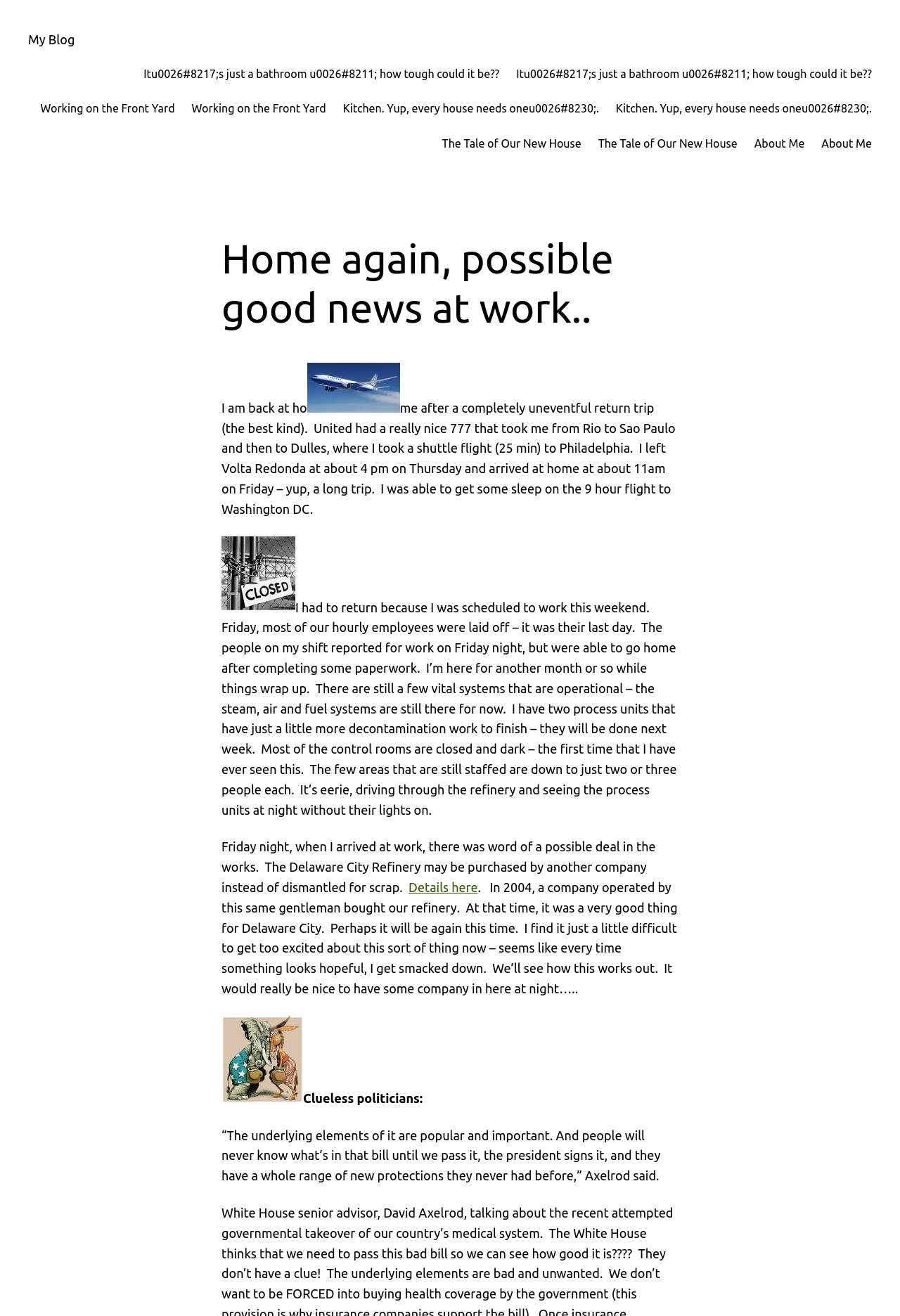Provide the bounding box coordinates of the section that needs to be clicked to accomplish the following instruction: "Read 'It's just a bathroom – how tough could it be??'."

[0.16, 0.05, 0.555, 0.063]